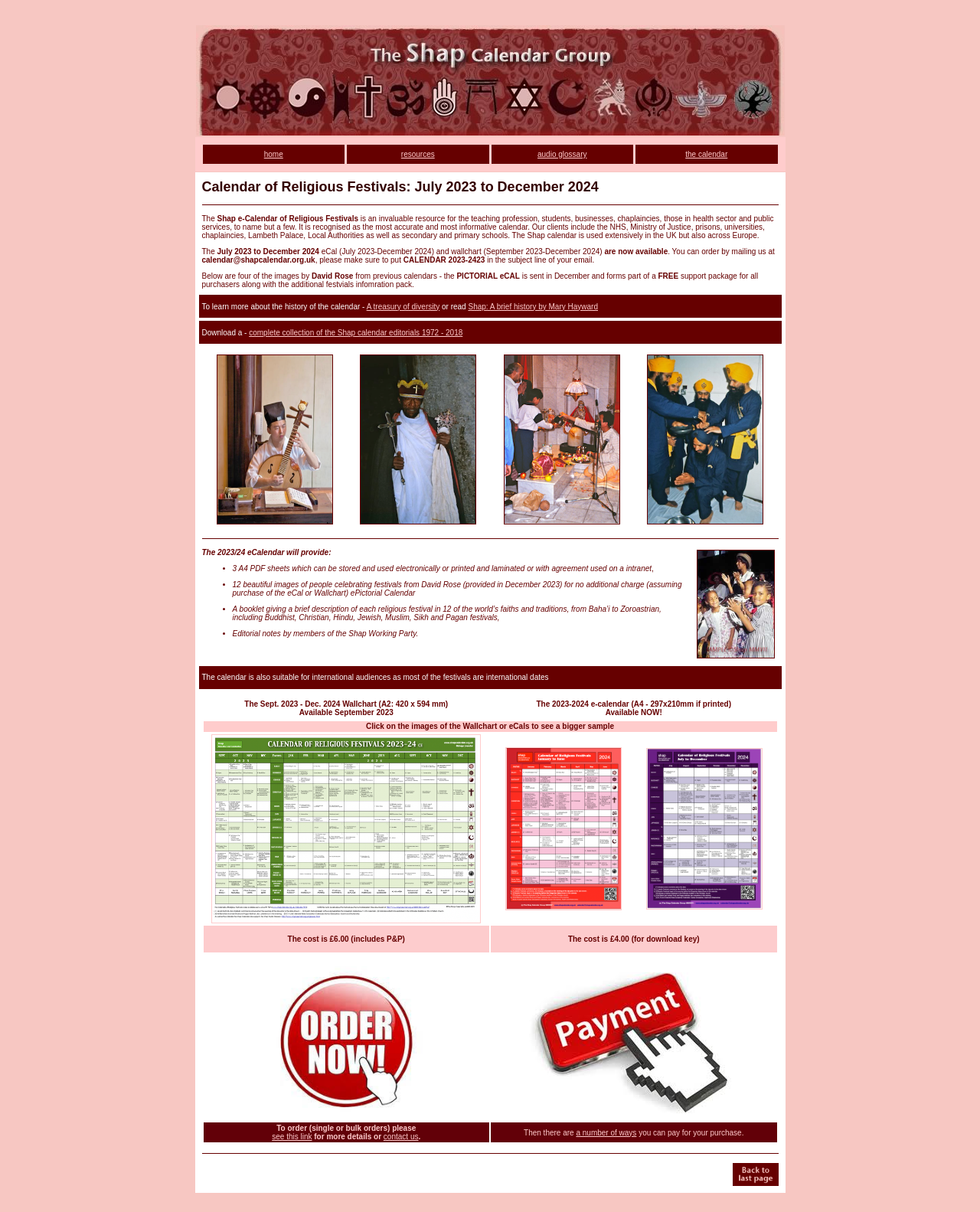Please give the bounding box coordinates of the area that should be clicked to fulfill the following instruction: "download the complete collection of Shap calendar editorials". The coordinates should be in the format of four float numbers from 0 to 1, i.e., [left, top, right, bottom].

[0.254, 0.271, 0.472, 0.278]